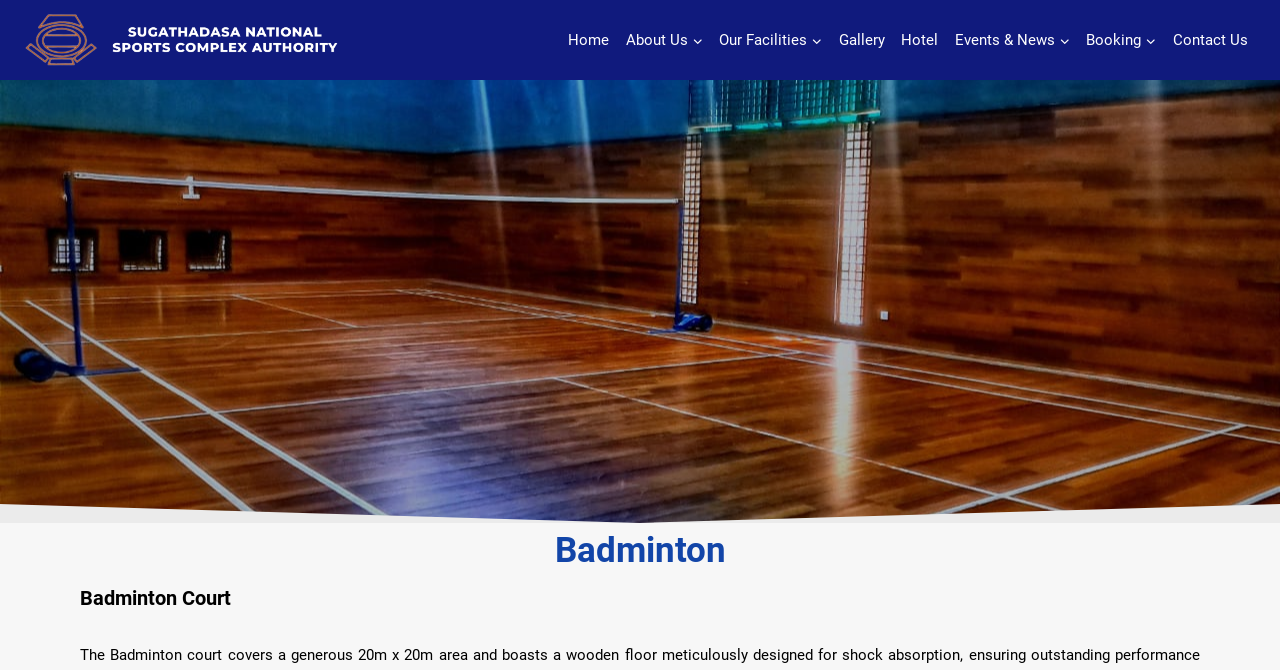Describe the entire webpage, focusing on both content and design.

The webpage is about a badminton court facility. At the top left, there is a link. Below it, there is a primary navigation menu that spans across the top of the page, containing 9 links: Home, About Us, Our Facilities, Gallery, Hotel, Events & News, Booking, and Contact Us. Each link has a corresponding button for a child menu, except for the Home link.

Below the navigation menu, there are two headings. The first heading, "Badminton", is located at the top center of the page. The second heading, "Badminton Court", is positioned below the first heading, still at the center of the page.

The meta description suggests that the badminton court is a 20m x 20m area with a wooden floor designed for shock absorption, ensuring outstanding performance while minimizing the risk of injuries.